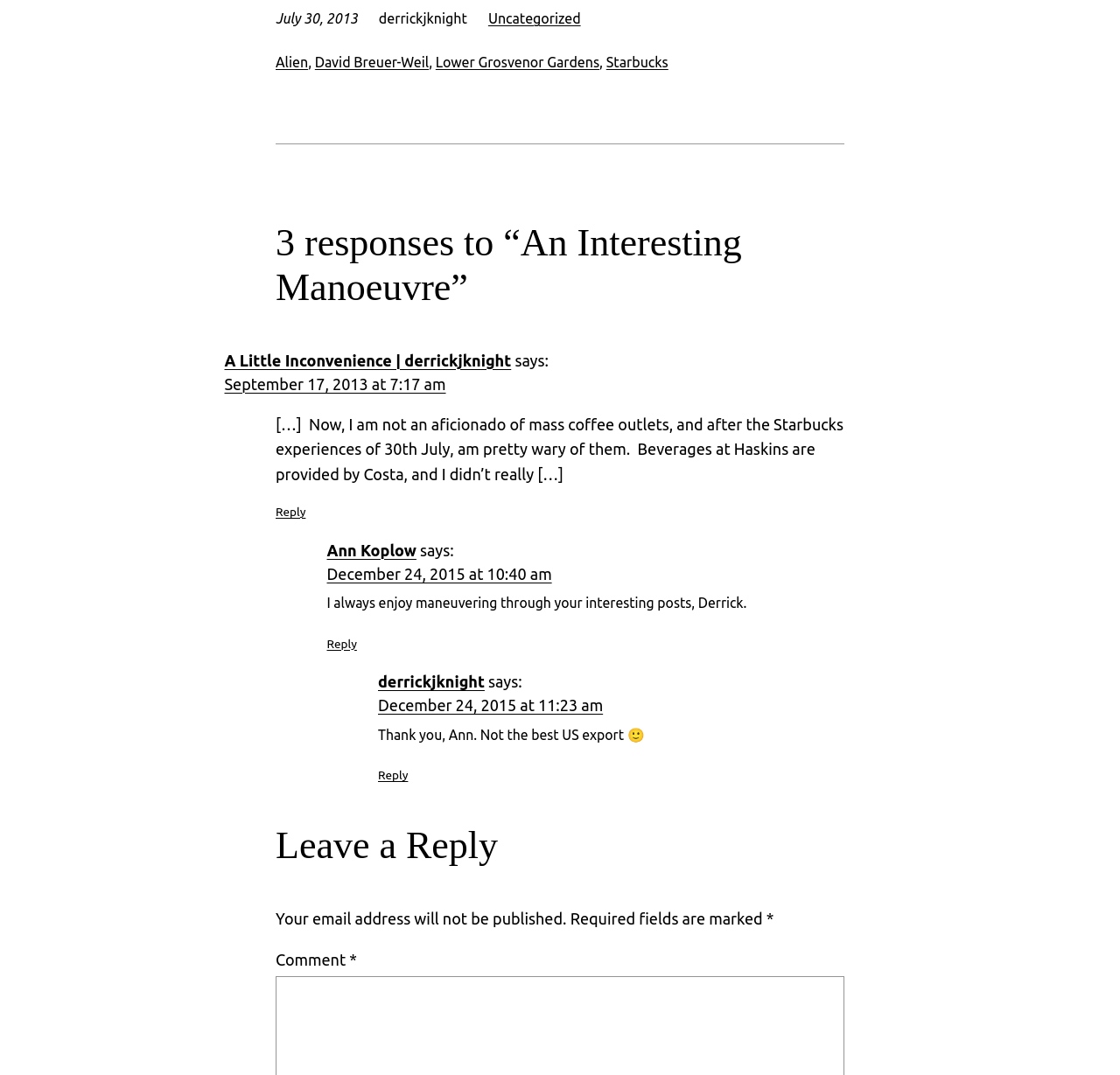Please locate the bounding box coordinates of the element that needs to be clicked to achieve the following instruction: "View post from Ann Koplow". The coordinates should be four float numbers between 0 and 1, i.e., [left, top, right, bottom].

[0.292, 0.503, 0.372, 0.52]